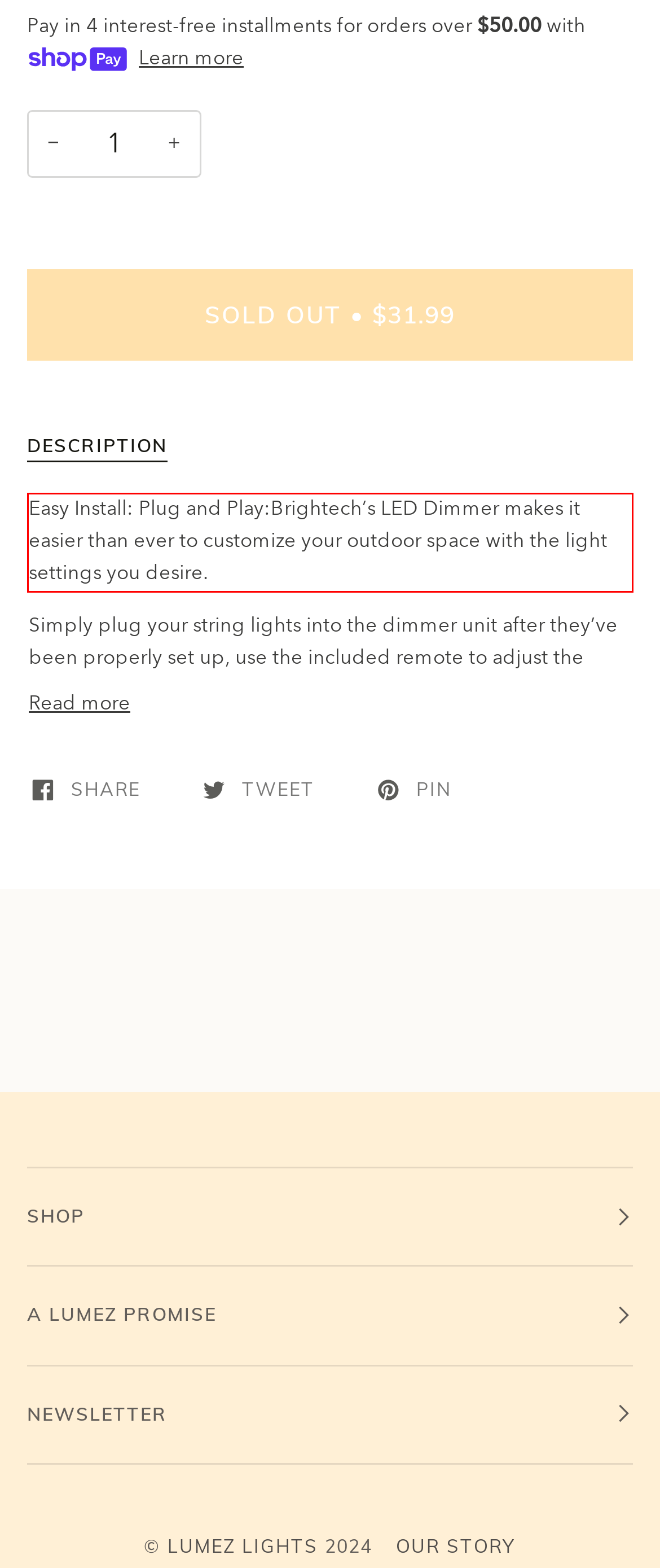Given the screenshot of the webpage, identify the red bounding box, and recognize the text content inside that red bounding box.

Easy Install: Plug and Play:Brightech’s LED Dimmer makes it easier than ever to customize your outdoor space with the light settings you desire.